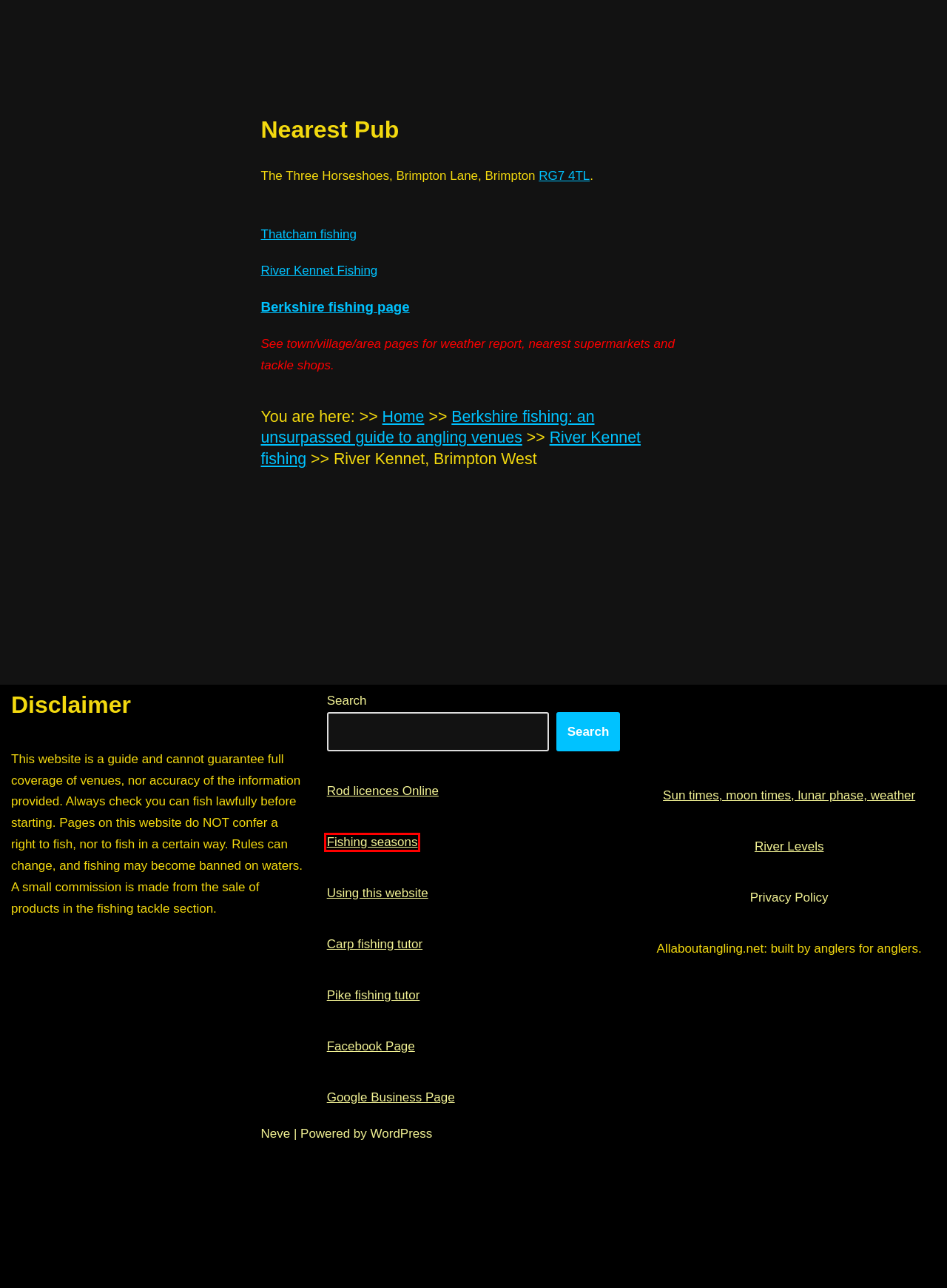You are presented with a screenshot of a webpage containing a red bounding box around an element. Determine which webpage description best describes the new webpage after clicking on the highlighted element. Here are the candidates:
A. Carp fishing tutor | Allaboutangling.net
B. Pike fishing tutor | Allaboutangling.net
C. A quality guide to fishing on the Berkshire River Kennet
D. Using this website | Allaboutangling.net
E. Blog Tool, Publishing Platform, and CMS – WordPress.org
F. Privacy Policy | Allaboutangling.net
G. A guide to fishing seasons in the south east of England
H. Suntimes, moontimes, weather | Allaboutangling.net

G